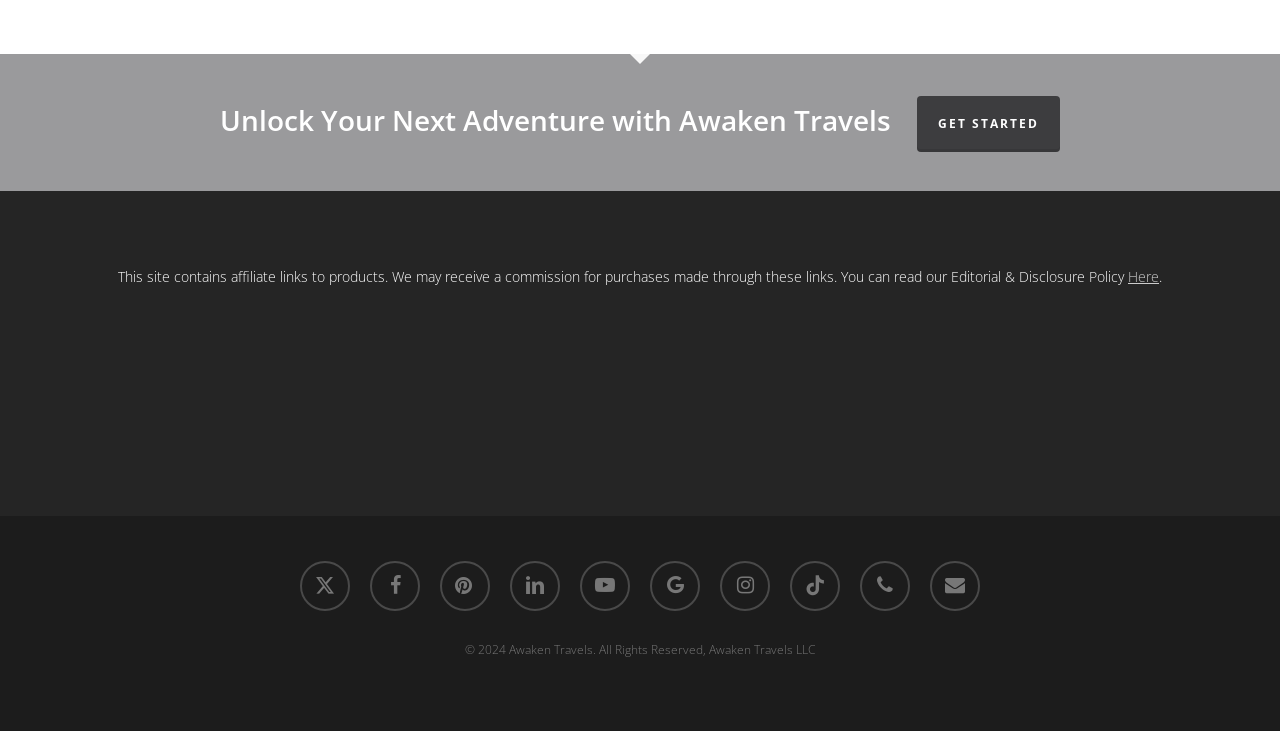Refer to the image and provide an in-depth answer to the question: 
What is the theme of the website?

The theme of the website can be inferred from the text 'Unlock Your Next Adventure with Awaken Travels' and the presence of a 'Wedding Registry powered by Honeyfund' link, suggesting that the website is focused on travel and possibly honeymoon travel planning.